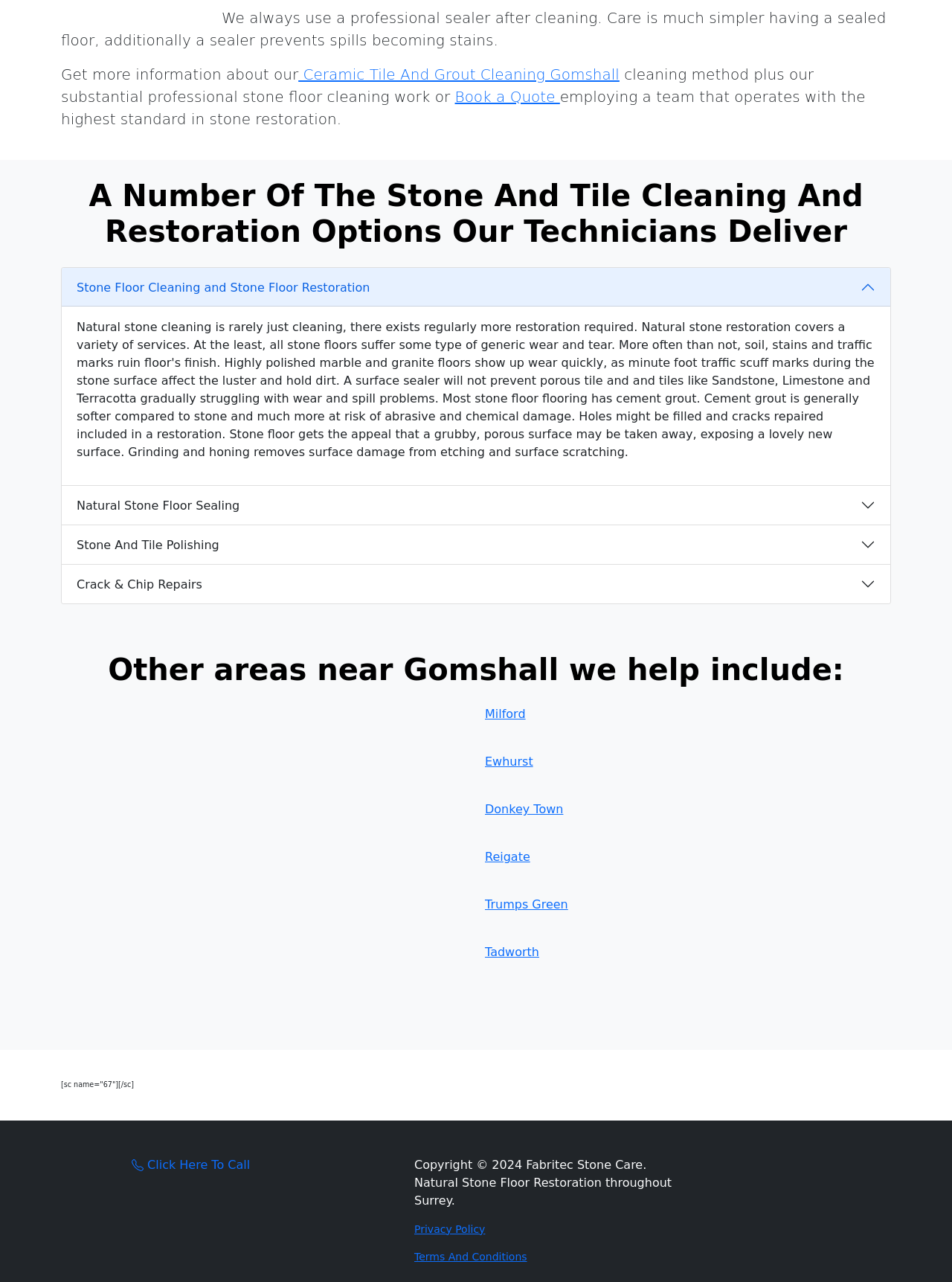What is the benefit of having a sealed floor?
Refer to the image and give a detailed response to the question.

According to the StaticText element with ID 471, 'We always use a professional sealer after cleaning. Care is much simpler having a sealed floor, additionally a sealer prevents spills becoming stains.' Therefore, the benefit of having a sealed floor is that care is much simpler.